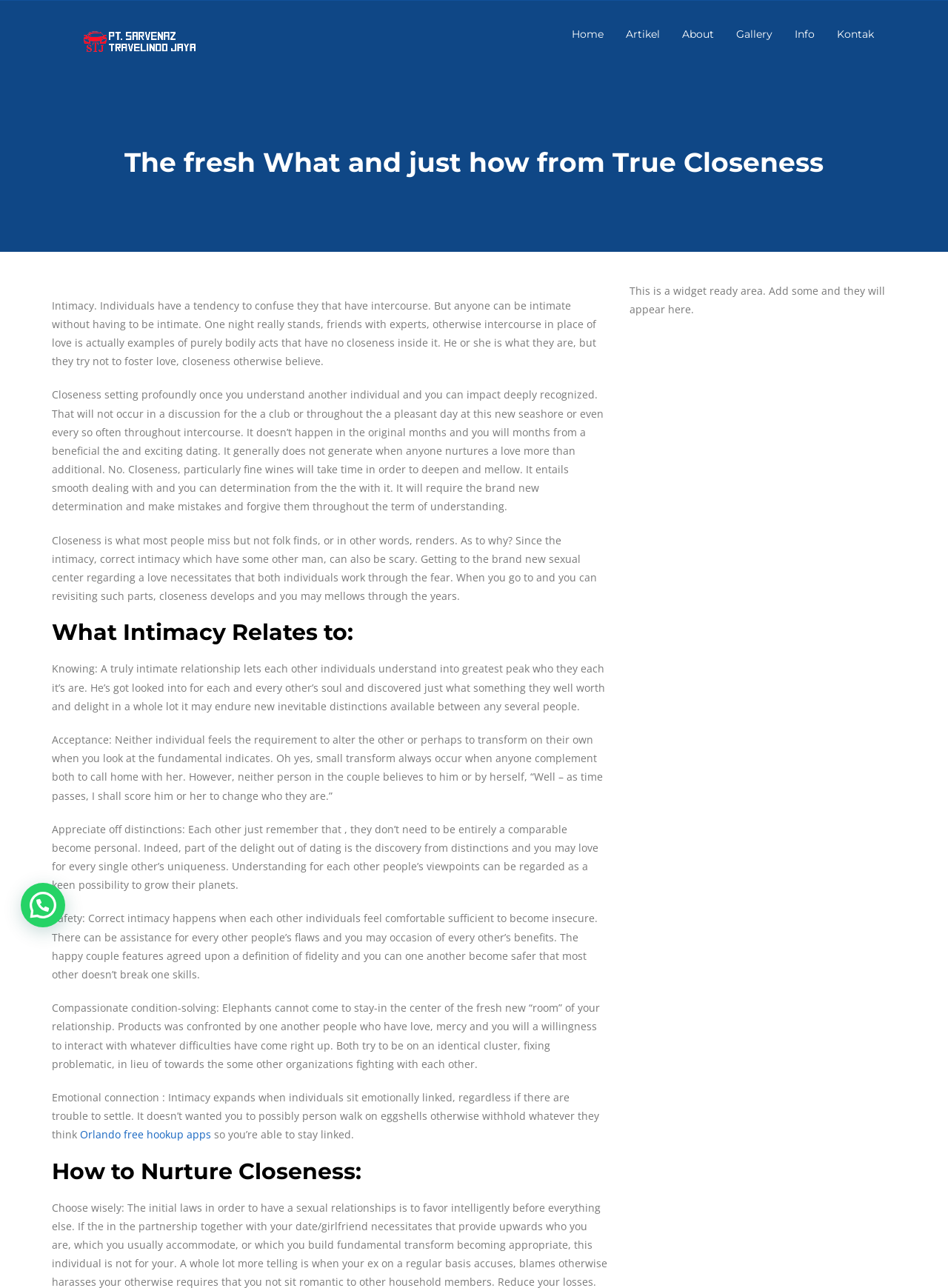Using the element description provided, determine the bounding box coordinates in the format (top-left x, top-left y, bottom-right x, bottom-right y). Ensure that all values are floating point numbers between 0 and 1. Element description: Orlando free hookup apps

[0.084, 0.875, 0.223, 0.886]